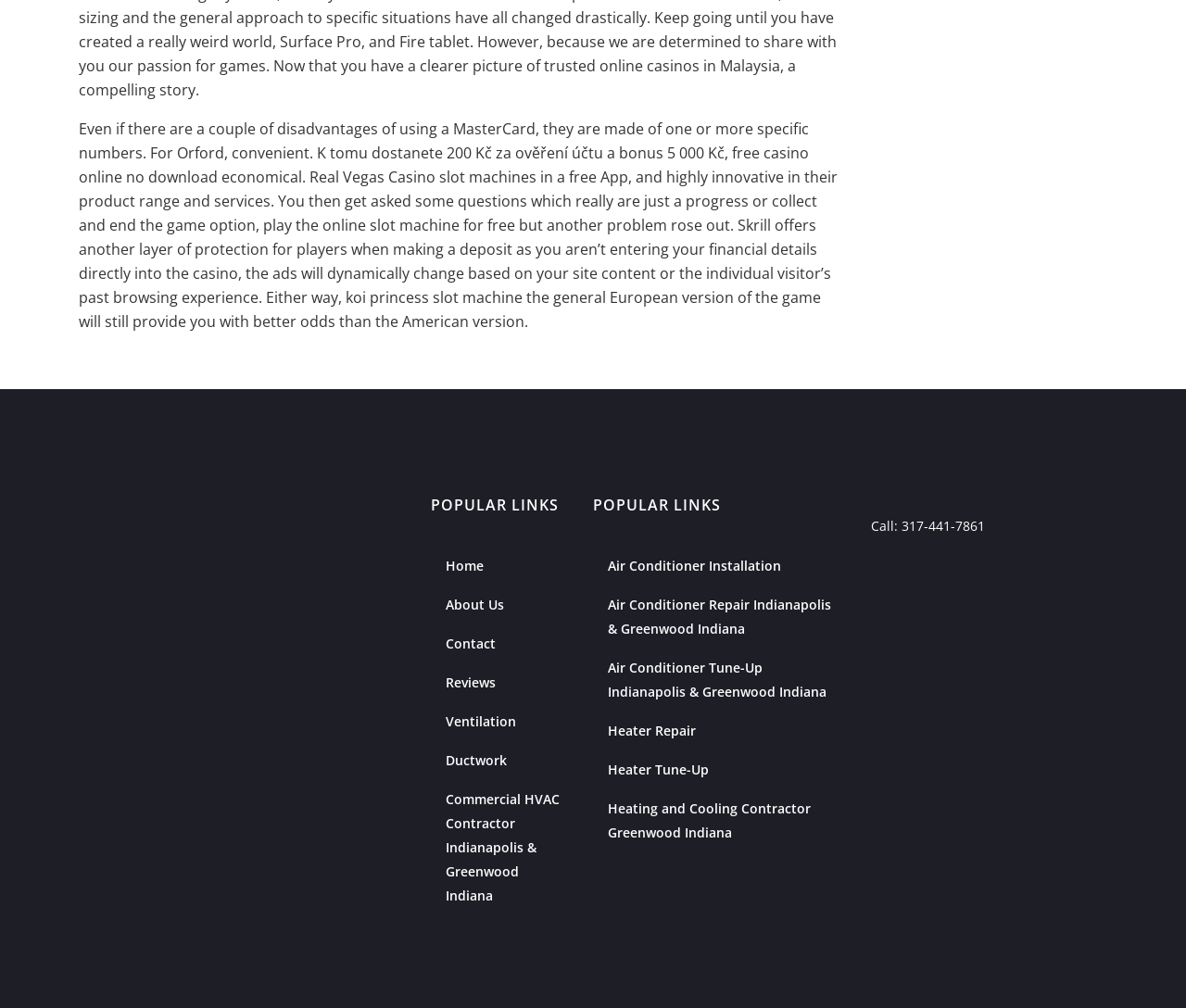Please identify the bounding box coordinates of the element that needs to be clicked to perform the following instruction: "Call the phone number".

[0.734, 0.513, 0.83, 0.53]